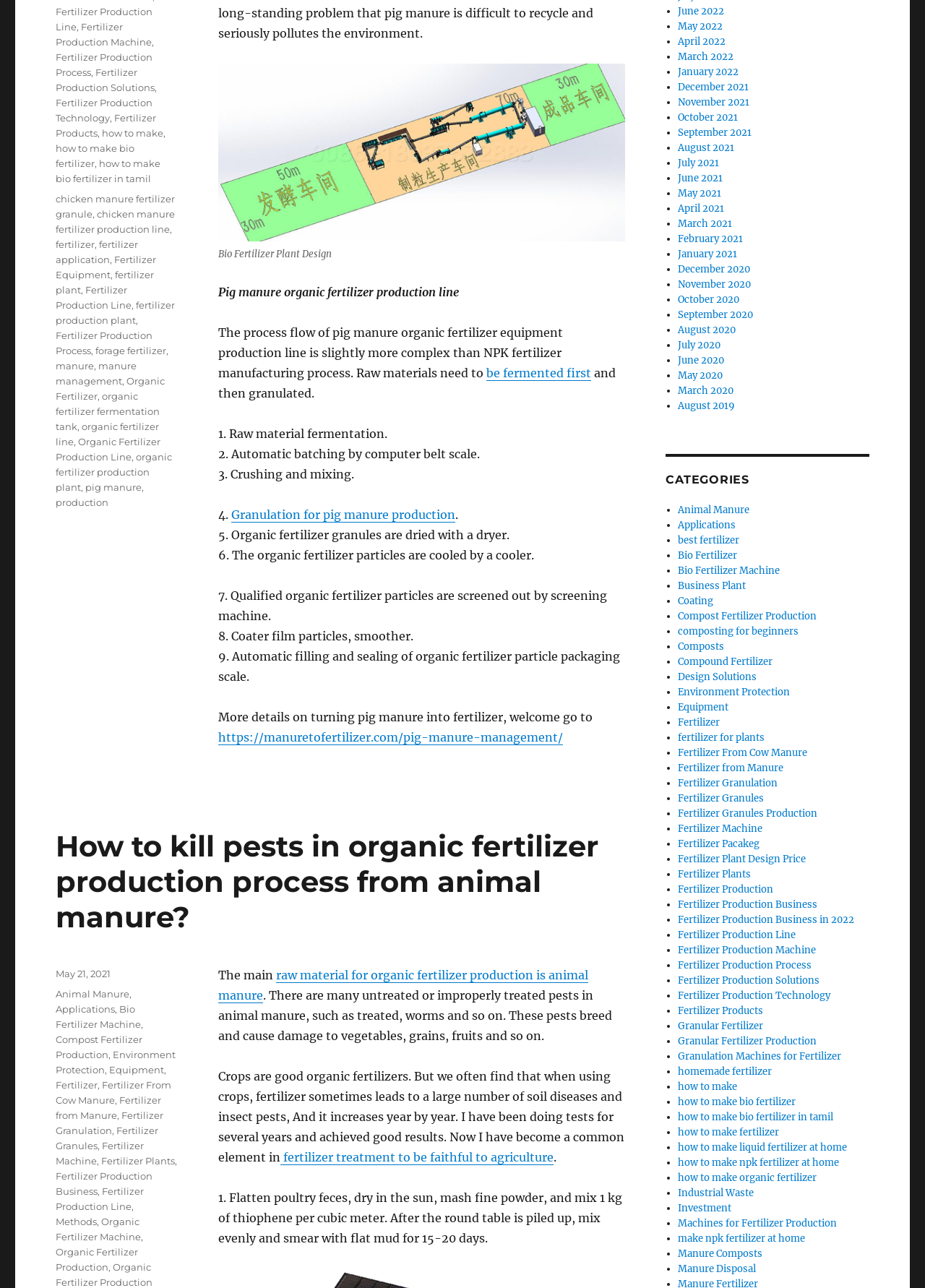Predict the bounding box coordinates for the UI element described as: "October 2021". The coordinates should be four float numbers between 0 and 1, presented as [left, top, right, bottom].

[0.733, 0.086, 0.797, 0.096]